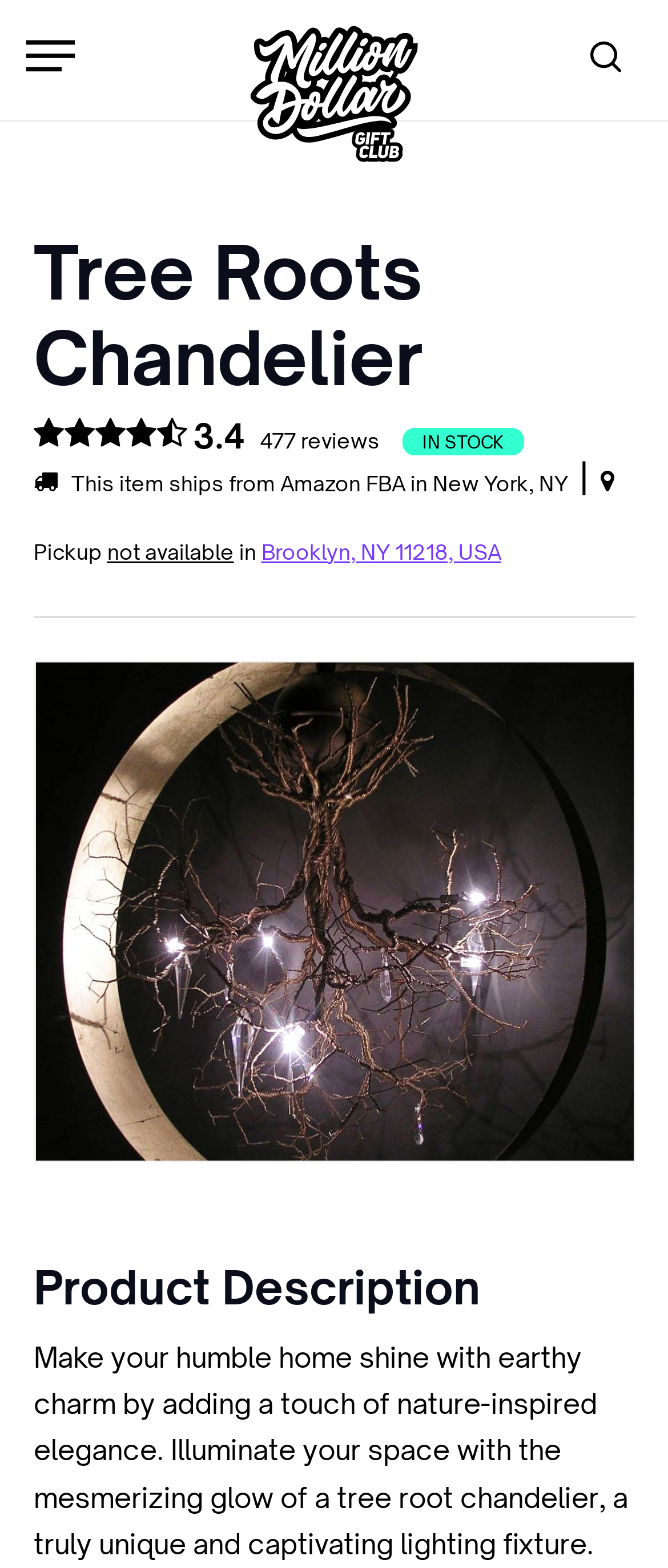Elaborate on the webpage's design and content in a detailed caption.

This webpage is about a product called the "Tree Roots Chandelier" available on the "Million Dollar Gift Club" platform. At the top left, there is a search bar with a "Search" textbox and a "Close Search" link to the right of it. Below the search bar, there is a link to the "Million Dollar Gift Club" with an accompanying image of the club's logo.

The main content of the page is divided into two sections. On the left, there is a section dedicated to the product information, which includes a heading with the product name, a link to 477 reviews with a rating of 3.4, and a notice indicating that the item is "IN STOCK". Below this, there is a paragraph of text describing the shipping details, including the location of the Amazon FBA warehouse in New York, NY.

On the right side of the product information section, there is a notice about pickup availability, stating that it is not available in the specified location of Brooklyn, NY 11218, USA, which is a link to the location. Below this, there is a large image of the "Tree Roots Chandelier" product, which is also a link to the product page.

At the bottom of the page, there is a heading for the "Product Description" section, which likely contains more detailed information about the product.